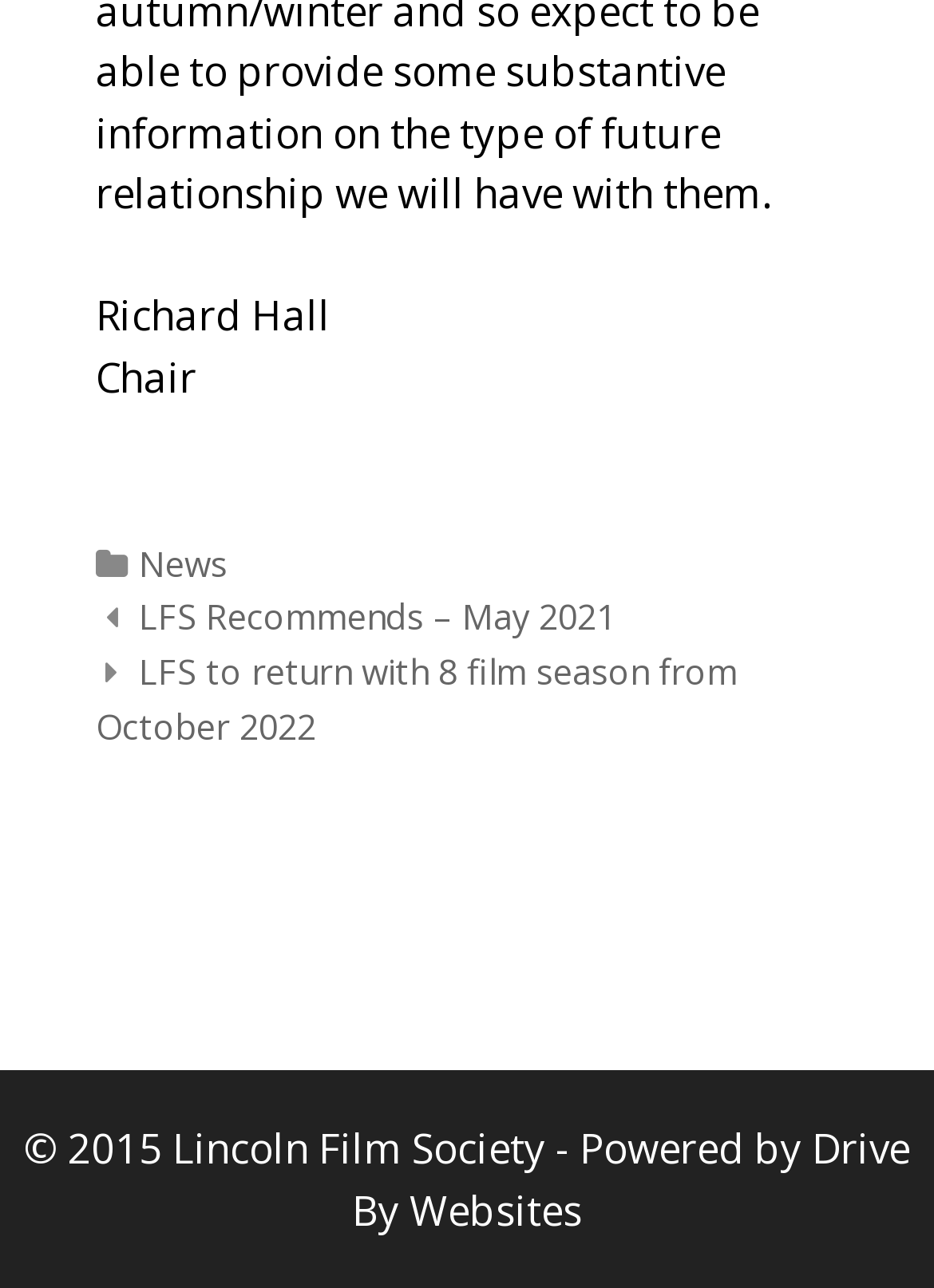Given the description of the UI element: "Drive By Websites", predict the bounding box coordinates in the form of [left, top, right, bottom], with each value being a float between 0 and 1.

[0.377, 0.87, 0.974, 0.961]